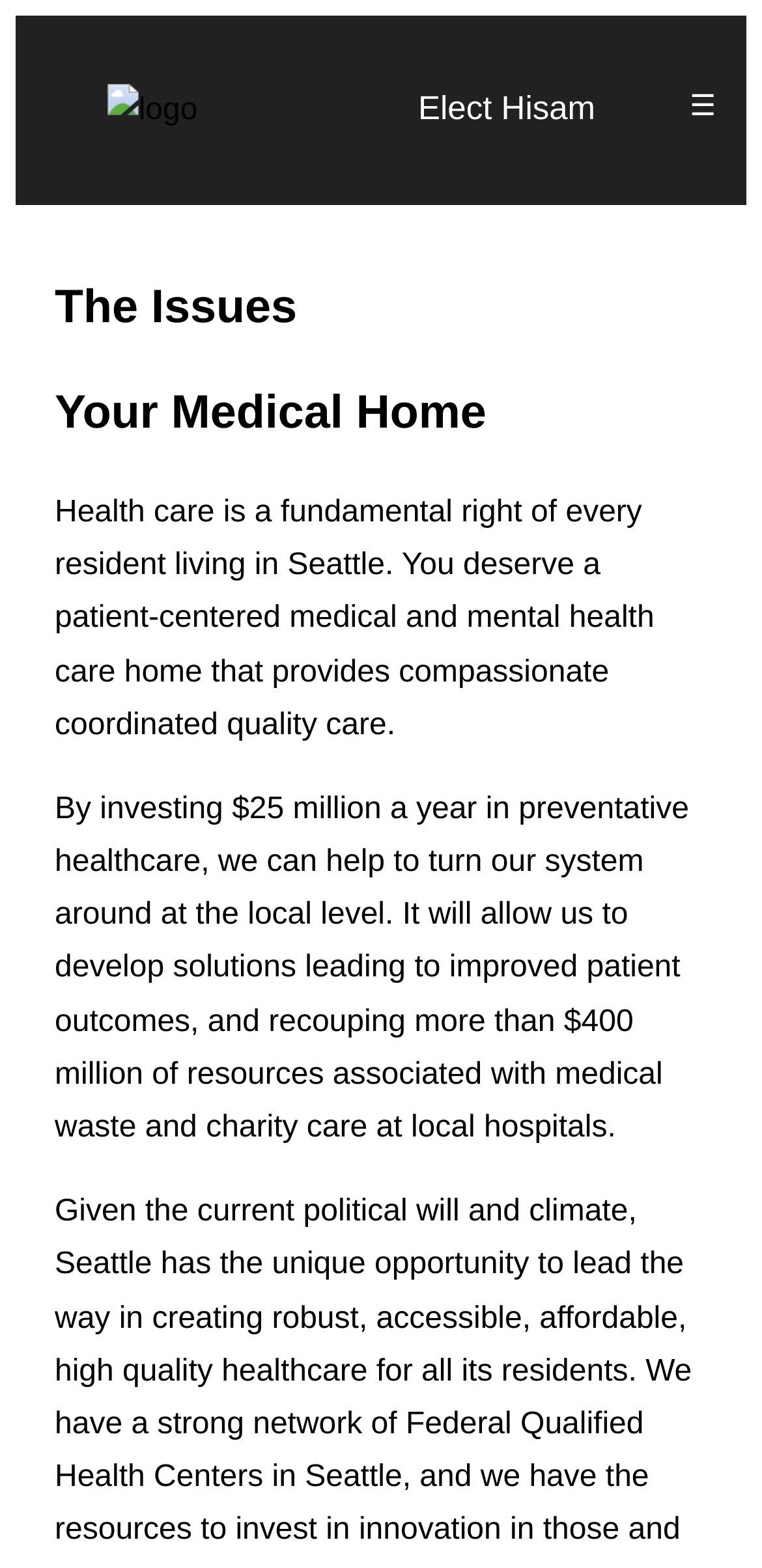Predict the bounding box of the UI element based on the description: "Elect Hisam". The coordinates should be four float numbers between 0 and 1, formatted as [left, top, right, bottom].

[0.508, 0.035, 0.822, 0.106]